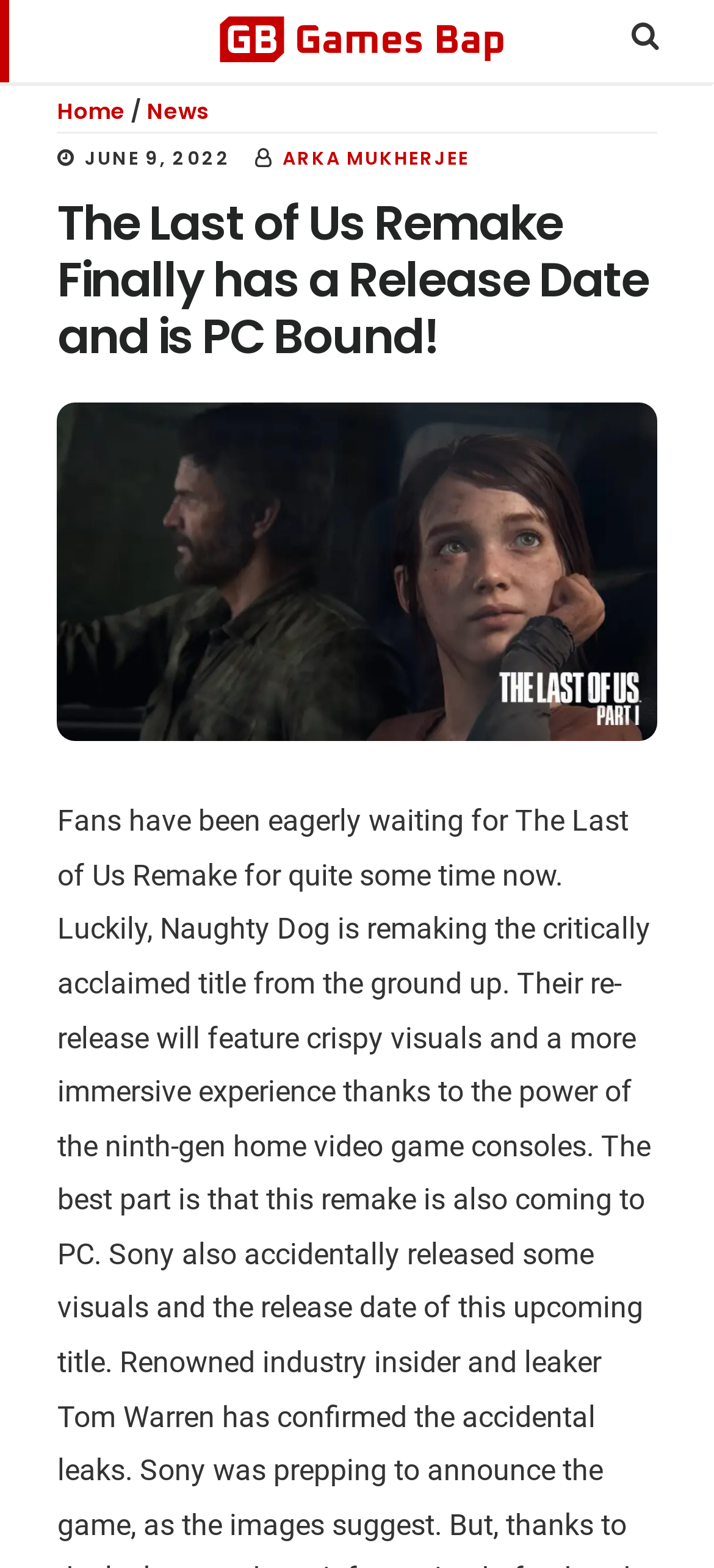Create a detailed narrative describing the layout and content of the webpage.

The webpage is about the release of The Last of Us Remake, a video game. At the top left corner, there are three links: "Skip to main content", "Skip to primary sidebar", and "Skip to footer". Below these links, there is a prominent link "GAMES BAP" that takes up most of the top section of the page.

On the top right corner, there is a search bar with a searchbox and a "Search" button. The search button has the text "SEARCH" on it. Next to the search bar, there are three links: "Home", a slash separator, and "News".

Below the top section, there is a header that spans the entire width of the page. It contains a timestamp "JUNE 9, 2022" on the left side and a link "ARKA MUKHERJEE" on the right side. Below the timestamp, there is a heading that reads "The Last of Us Remake Finally has a Release Date and is PC Bound!".

Under the heading, there is a large image that takes up most of the page's width, which is presumably an image related to The Last of Us Remake. The image is positioned below the heading and above the main content of the page.